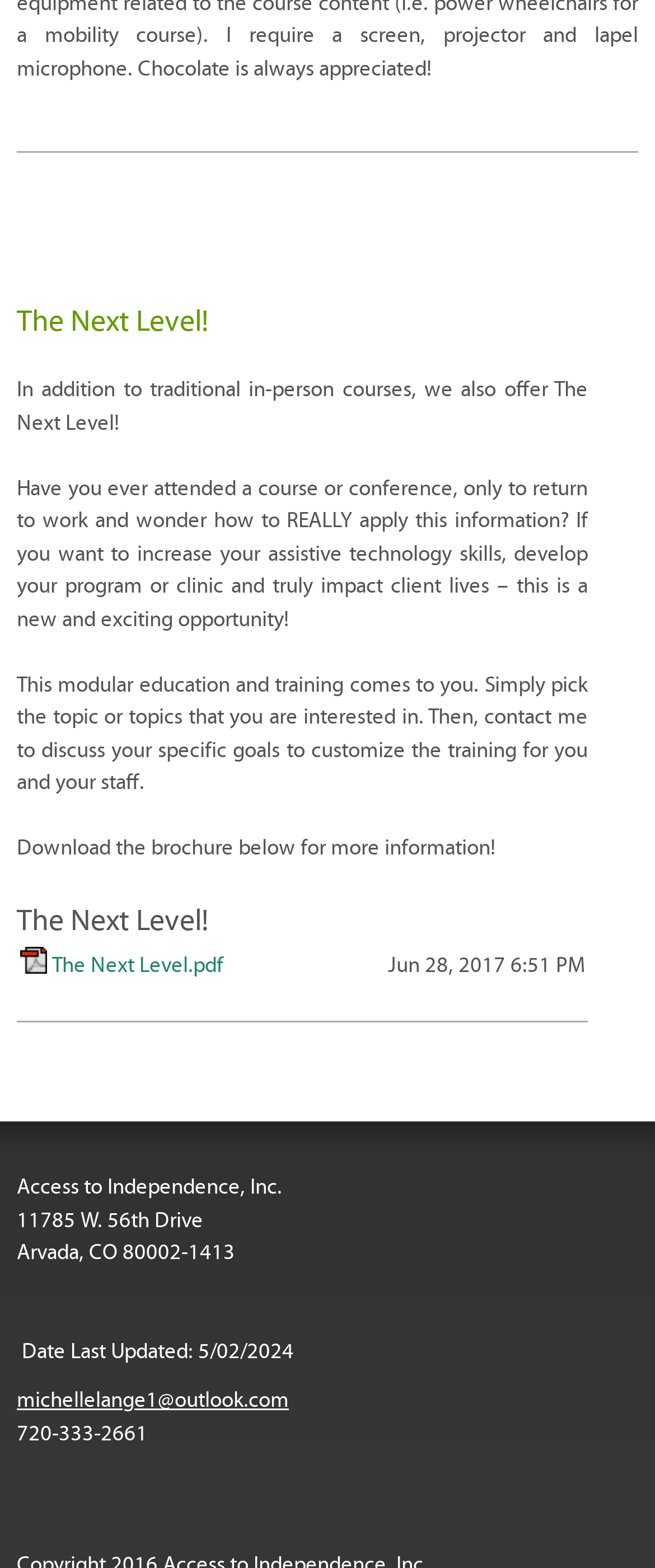Answer the question below with a single word or a brief phrase: 
What is the name of the education and training program?

The Next Level!